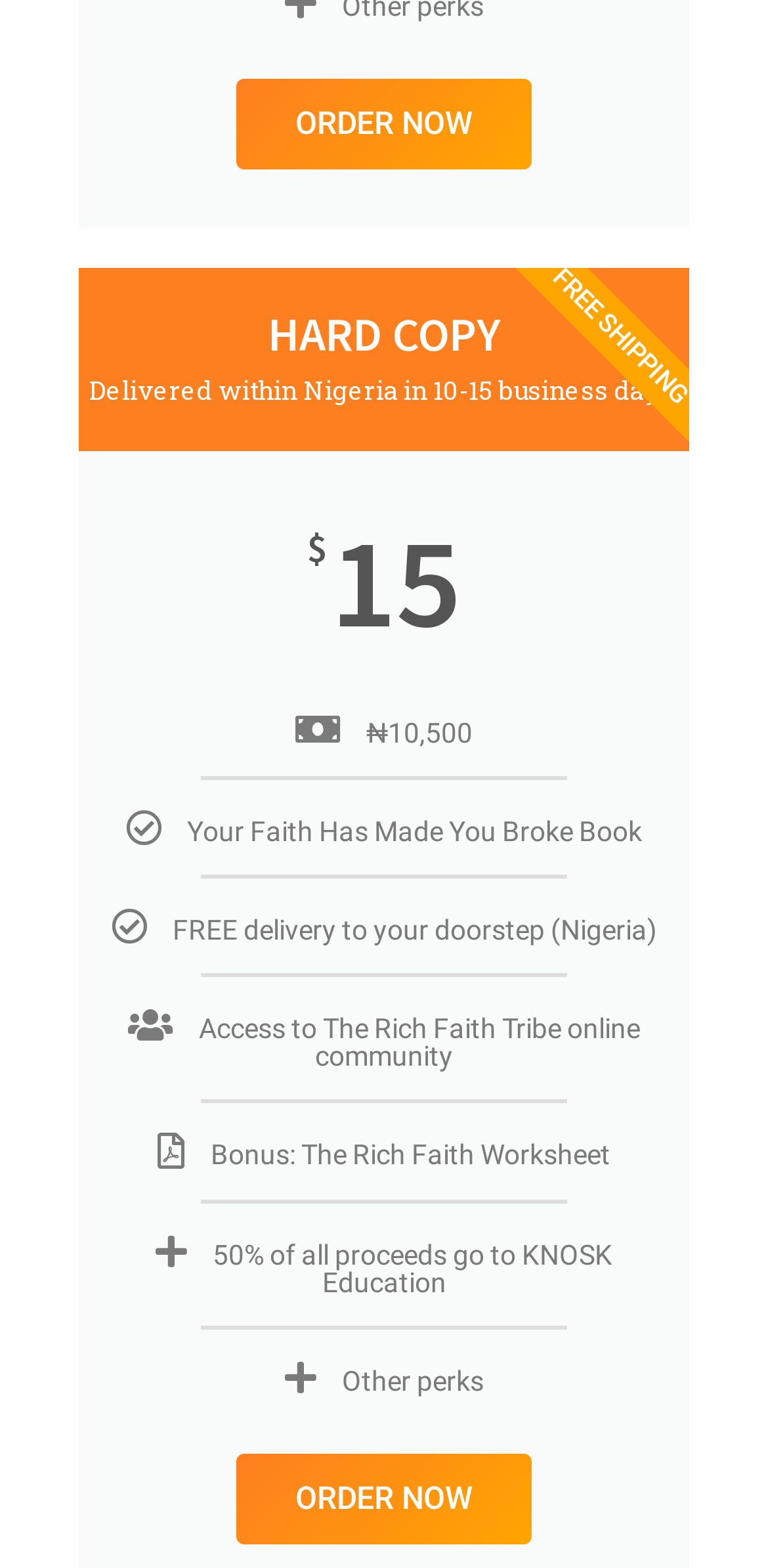What is the benefit of free delivery?
Answer the question in a detailed and comprehensive manner.

The webpage mentions that one of the benefits of the book is free delivery to your doorstep in Nigeria.